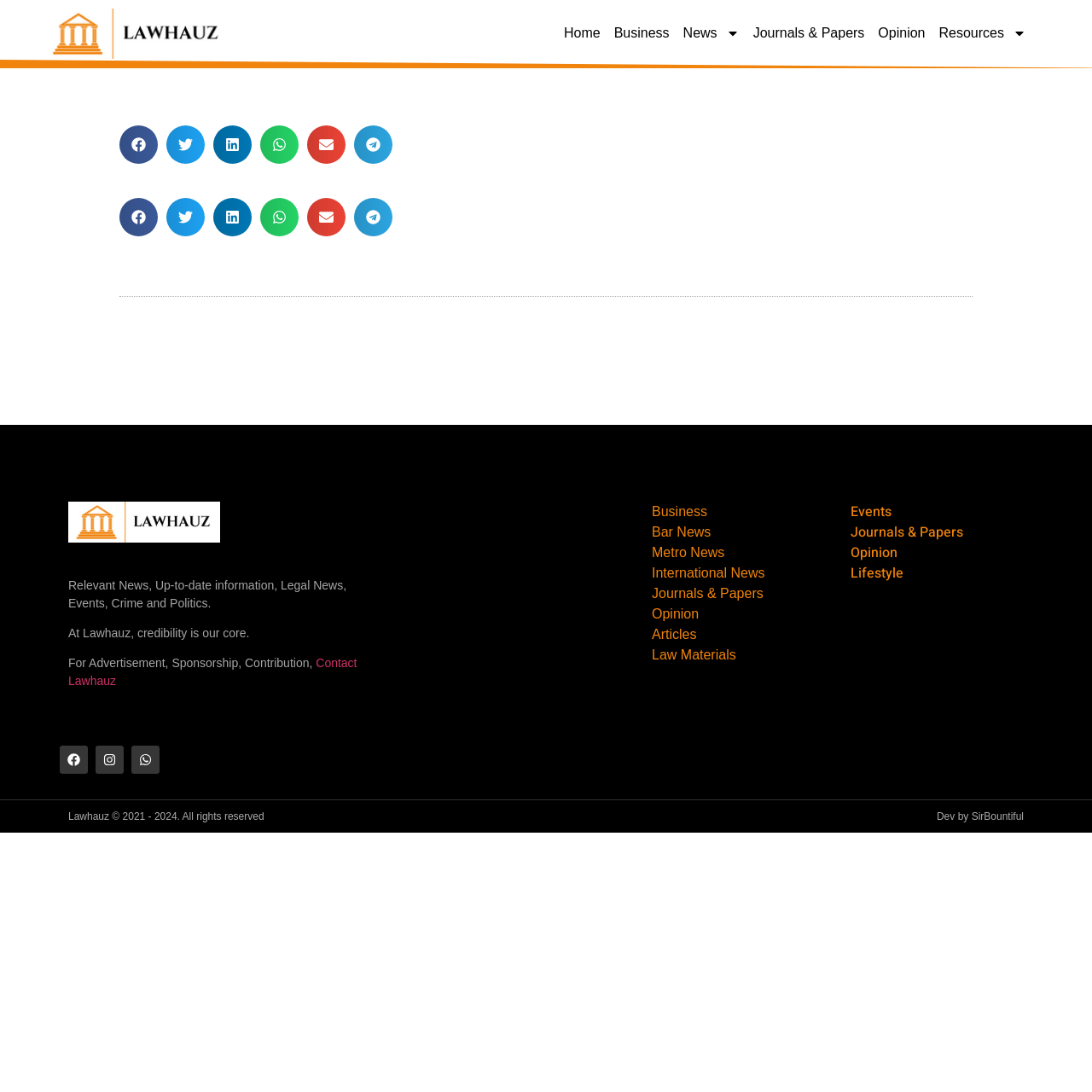What is the name of the company that developed the webpage?
Using the image, answer in one word or phrase.

SirBountiful